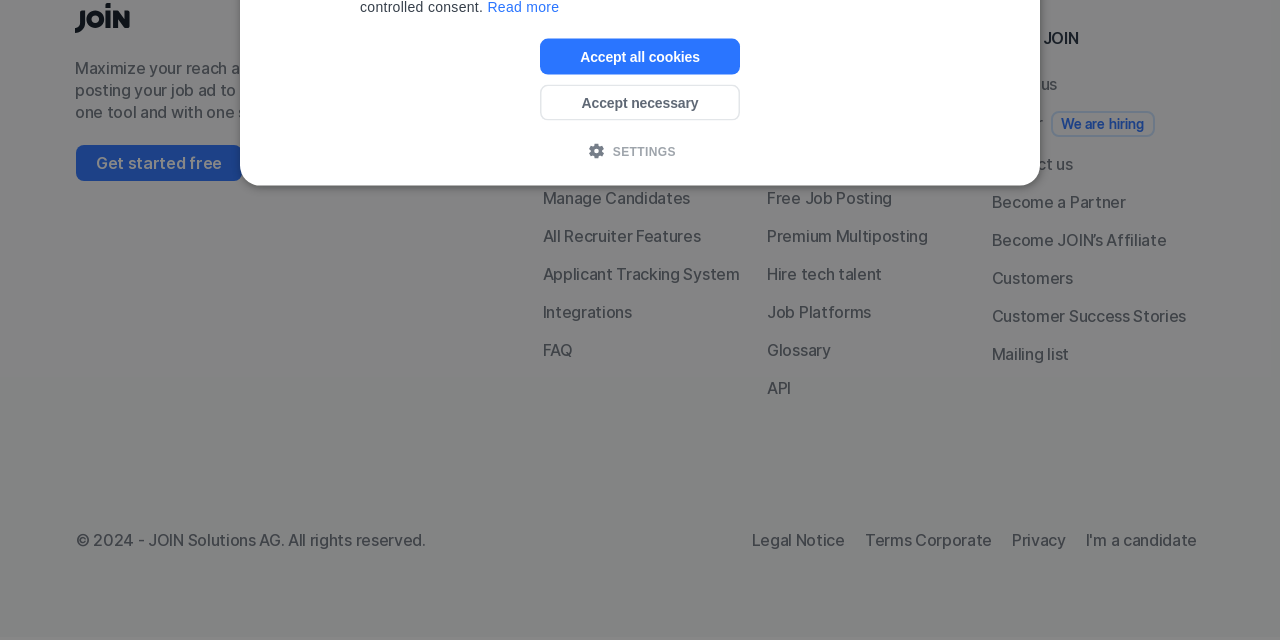Extract the bounding box coordinates for the UI element described as: "Free Job Posting".

[0.599, 0.294, 0.697, 0.326]